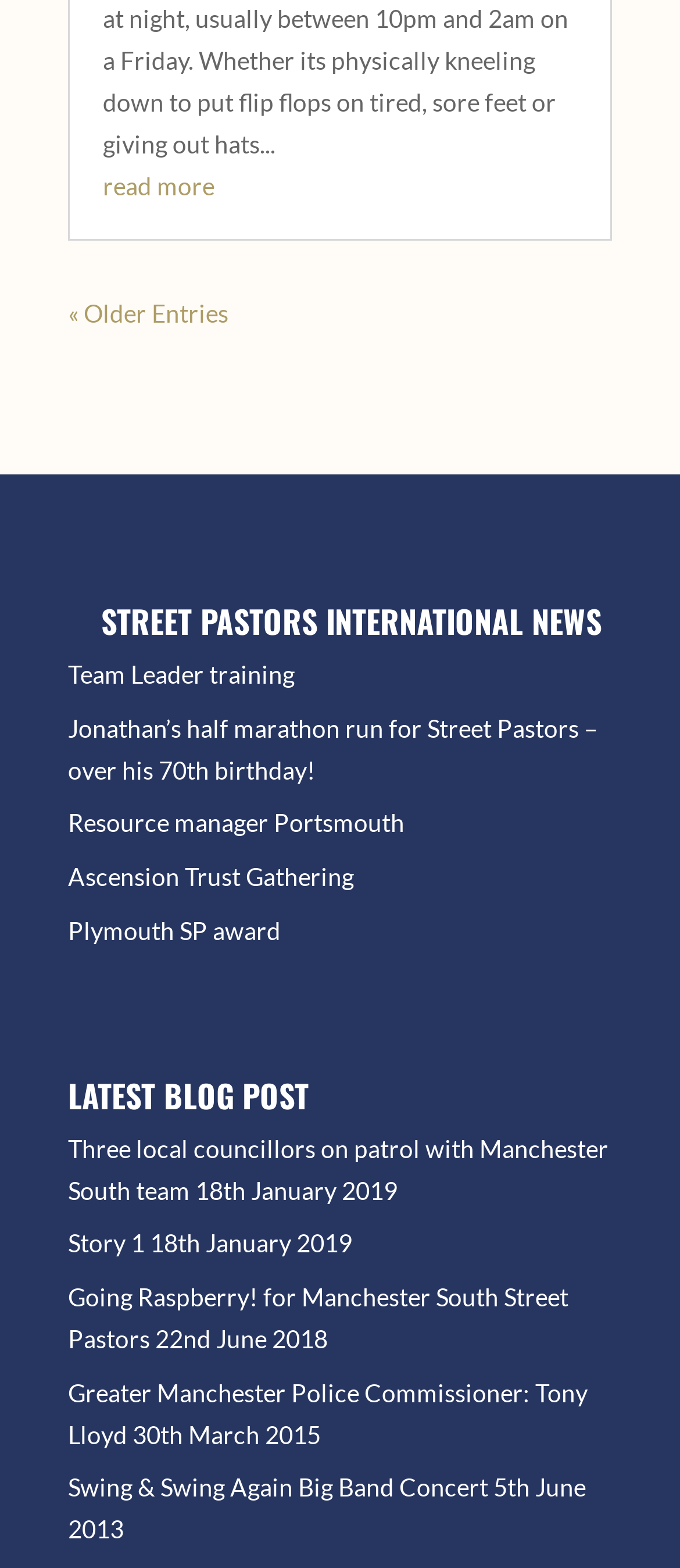Based on the element description Street Pastors International News, identify the bounding box of the UI element in the given webpage screenshot. The coordinates should be in the format (top-left x, top-left y, bottom-right x, bottom-right y) and must be between 0 and 1.

[0.149, 0.382, 0.885, 0.411]